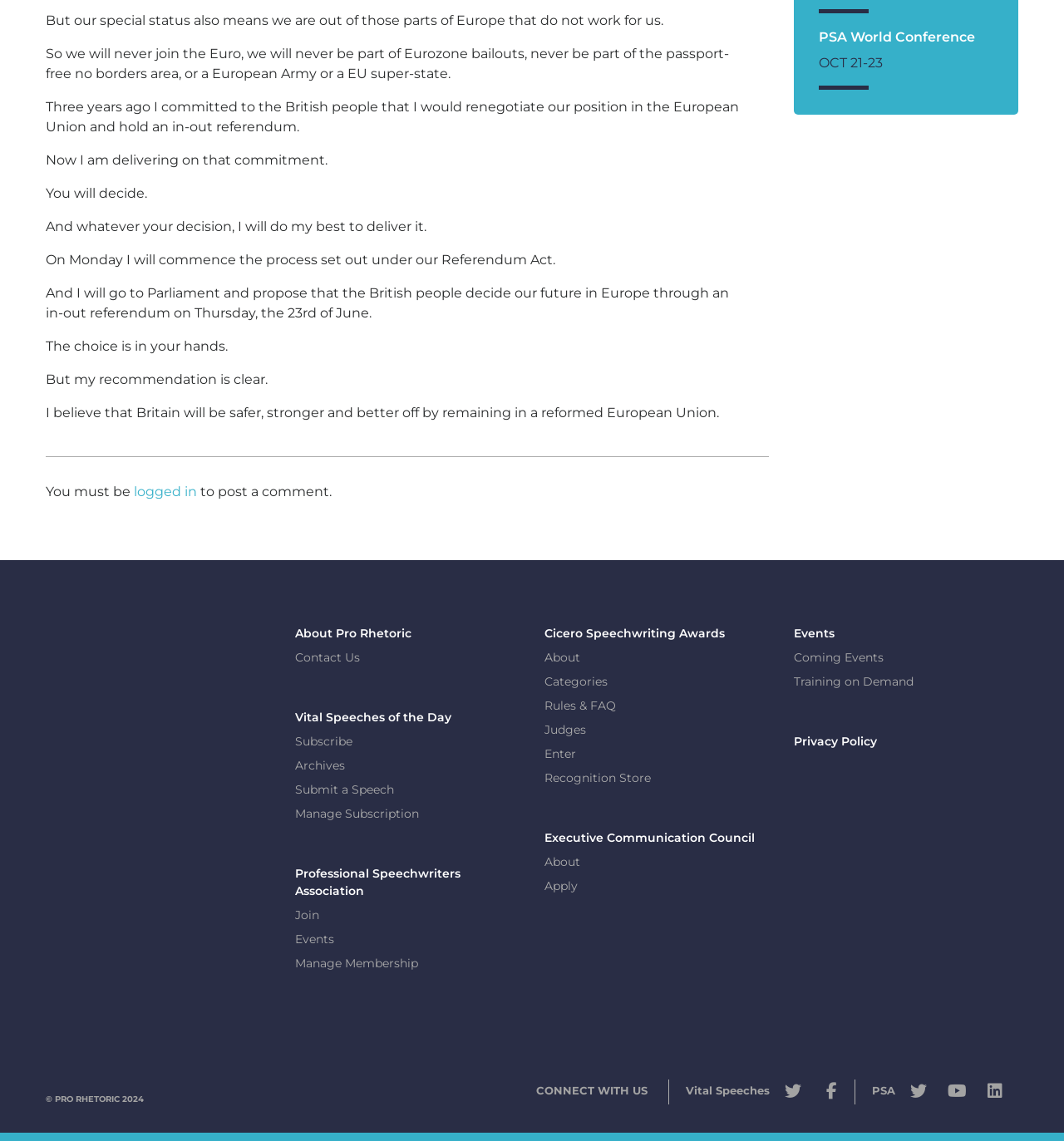Based on the provided description, "Cicero Speechwriting Awards", find the bounding box of the corresponding UI element in the screenshot.

[0.512, 0.548, 0.681, 0.562]